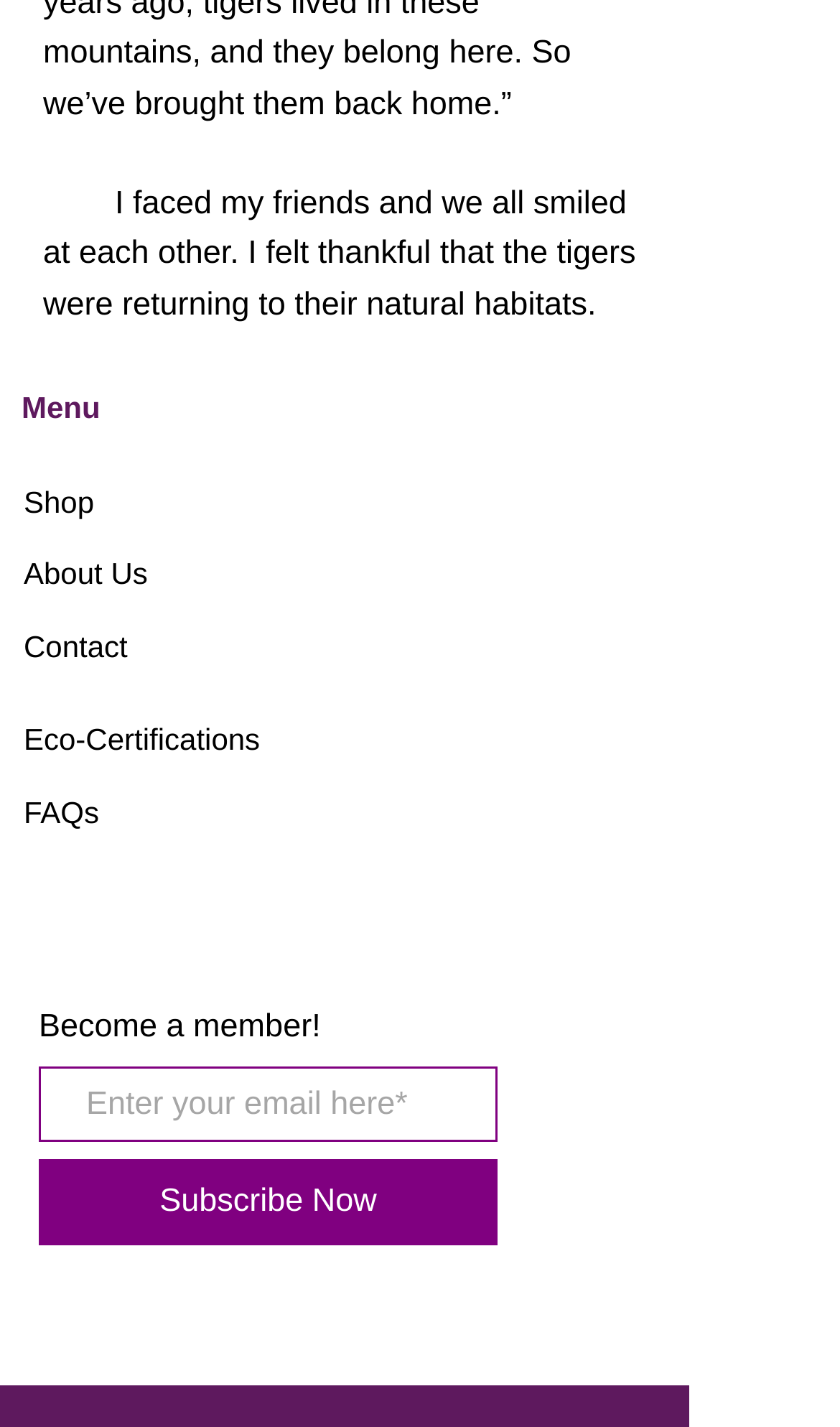What is the main topic of the webpage?
Look at the image and construct a detailed response to the question.

The main topic of the webpage appears to be wildlife conservation, as evidenced by the text 'I faced my friends and we all smiled at each other. I felt thankful that the tigers were returning to their natural habitats.' which suggests a sense of appreciation for wildlife conservation.